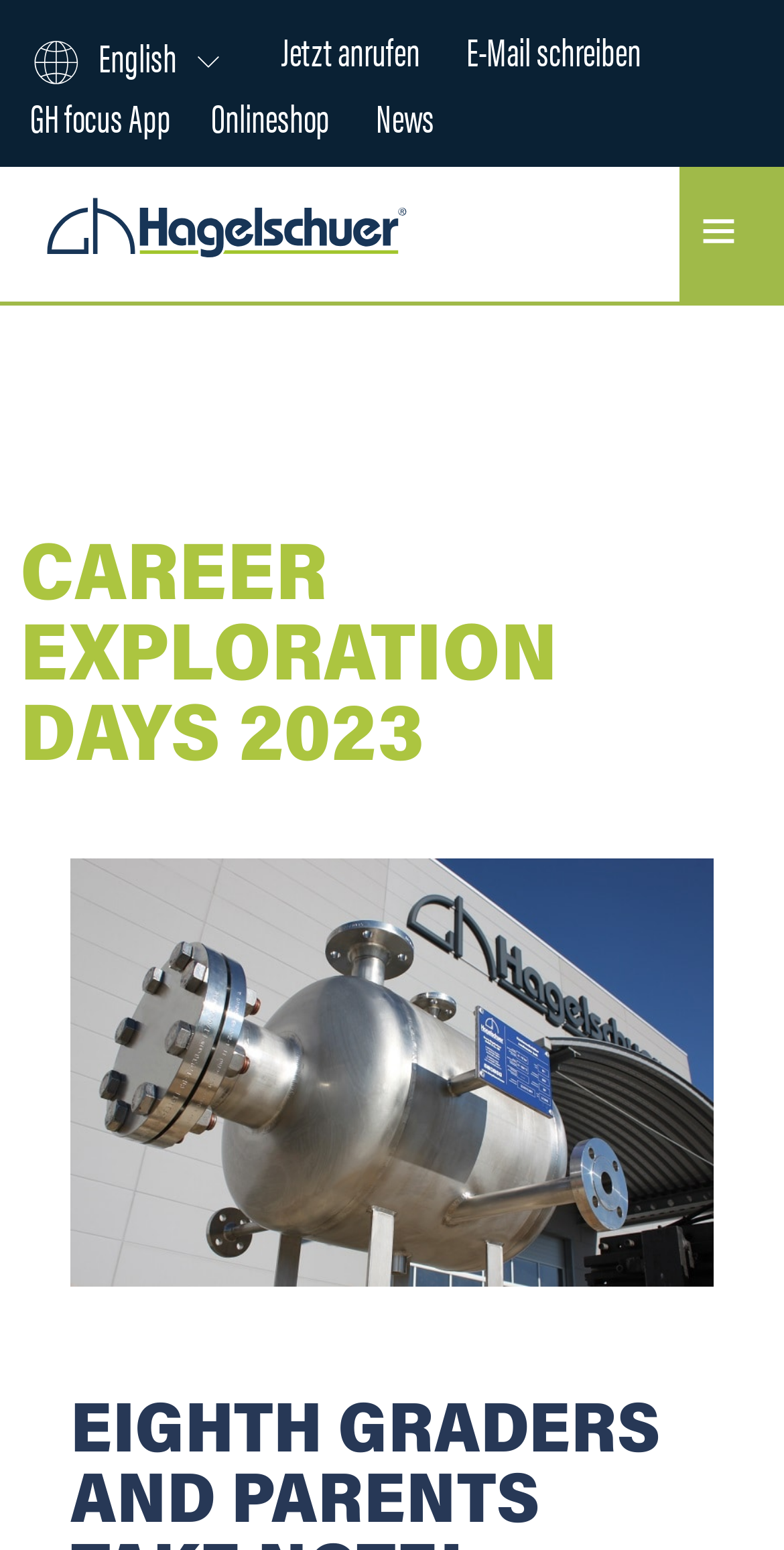Explain in detail what is displayed on the webpage.

This webpage appears to be the official website of Georg Hagelschuer Dampfkessel & Service, a company that specializes in high-pressure condensate vessels. 

At the top left corner, there is a language selection option with "English" as a choice. Next to it, there are three links: "Jetzt anrufen" (Call now), "E-Mail schreiben" (Write an email), and "GH focus App". On the right side of the top section, there are four more links: "Onlineshop", "News", and two empty links with no text.

Below this top section, there is a prominent image that takes up most of the width of the page, with a heading "CAREER EXPLORATION DAYS 2023" above it. 

On the left side of the page, there are several sections of links. The first section has three links: "Rent", "Rent steam boilers", and "Dampfkessel" (Steam boilers). The second section has three links with different steam performance levels. The third section has three links with different hot water performance levels. The fourth section has a link to "Accessories & system parts". The fifth section has a link to "Buy" and then "Steam boilers". The sixth section has a link to "Mobile steam generators" and three links with different steam performance levels.

On the right side of the page, there is a large image of a high-pressure condensate vessel made of chrome-nickel steel.